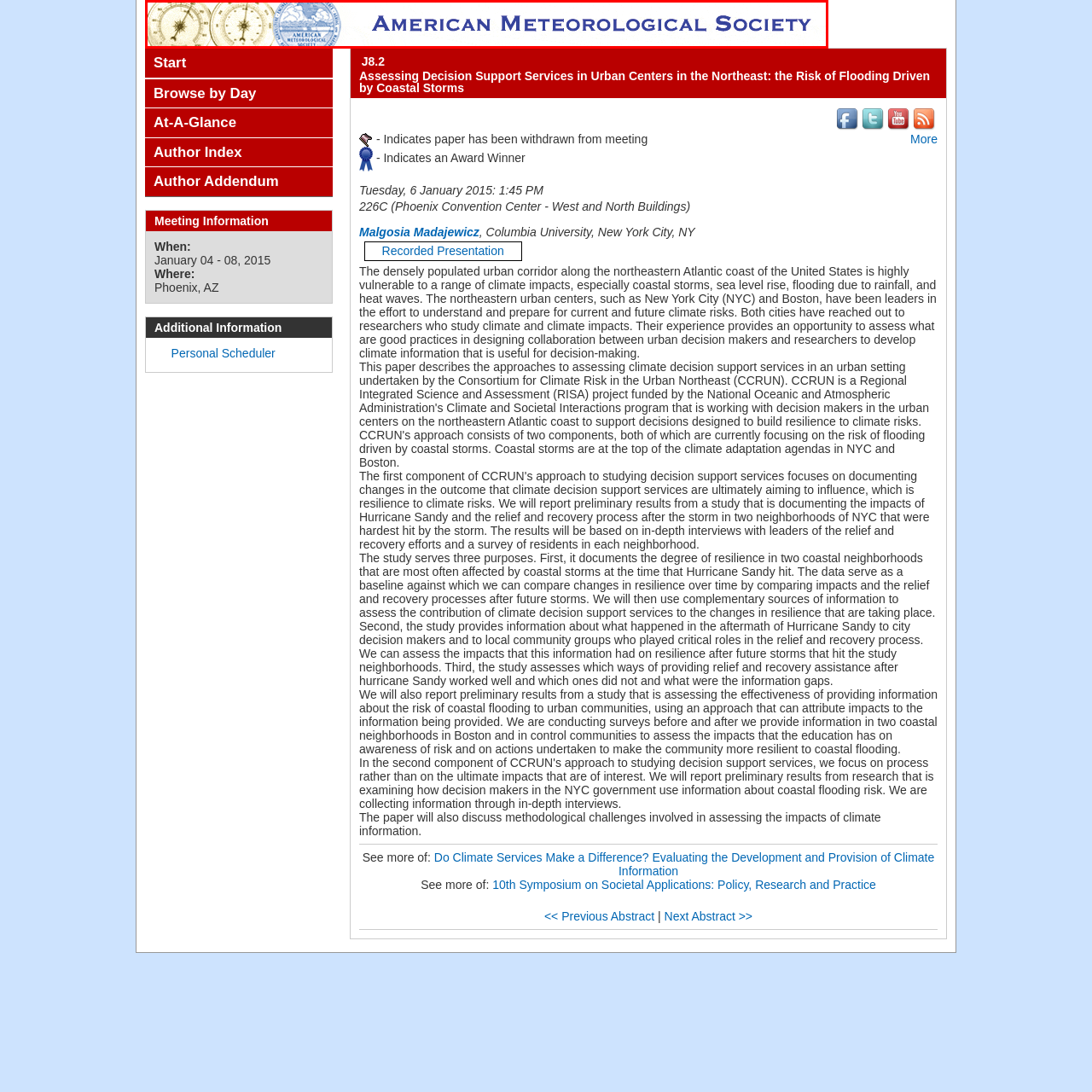What is the purpose of the American Meteorological Society? Inspect the image encased in the red bounding box and answer using only one word or a brief phrase.

advancing atmospheric sciences